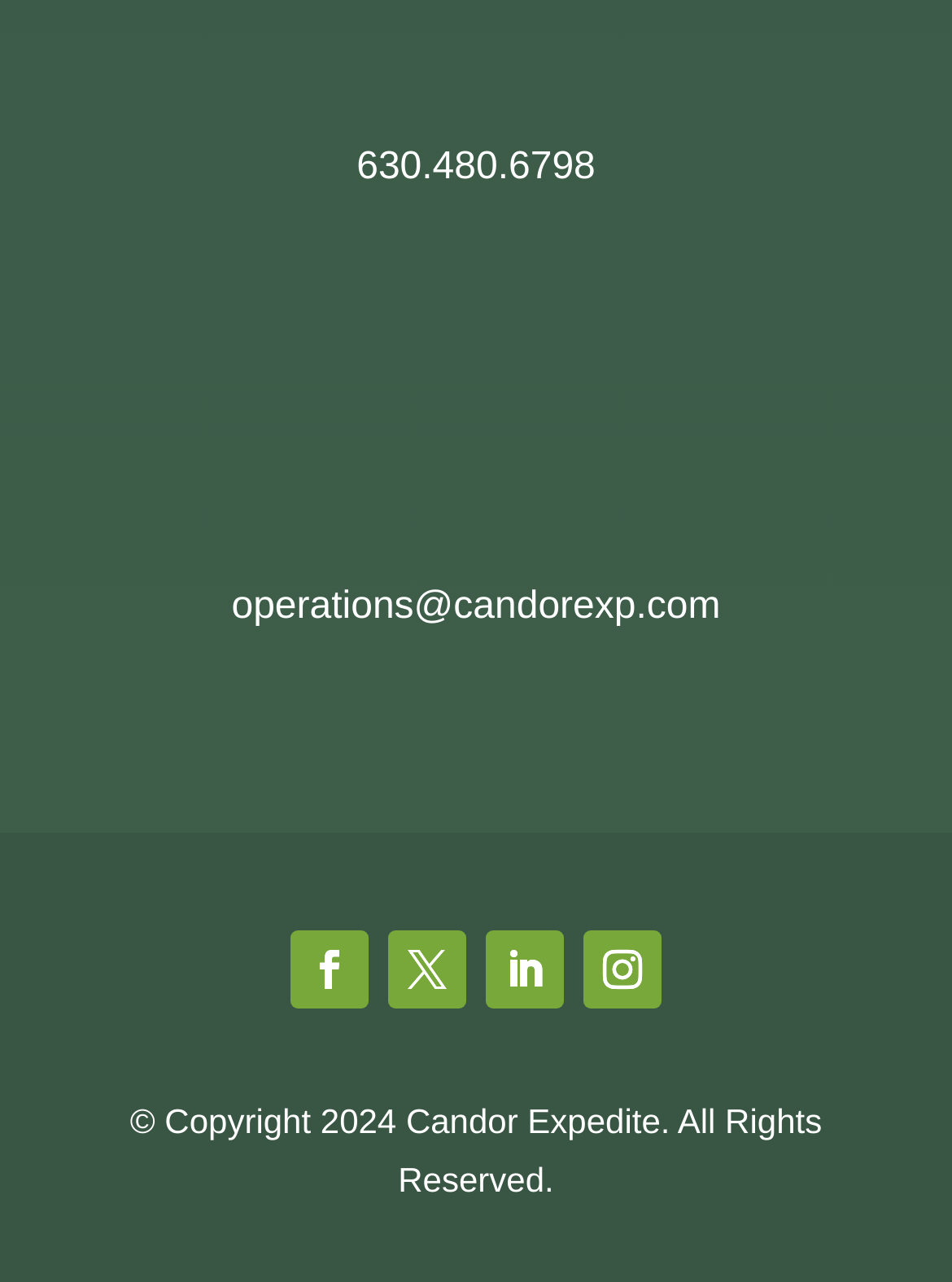Please provide a brief answer to the following inquiry using a single word or phrase:
What is the email address?

operations@candorexp.com